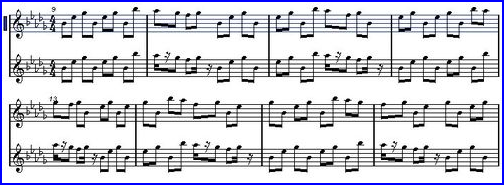How many staves are used in the composition?
Answer the question with a single word or phrase by looking at the picture.

Two